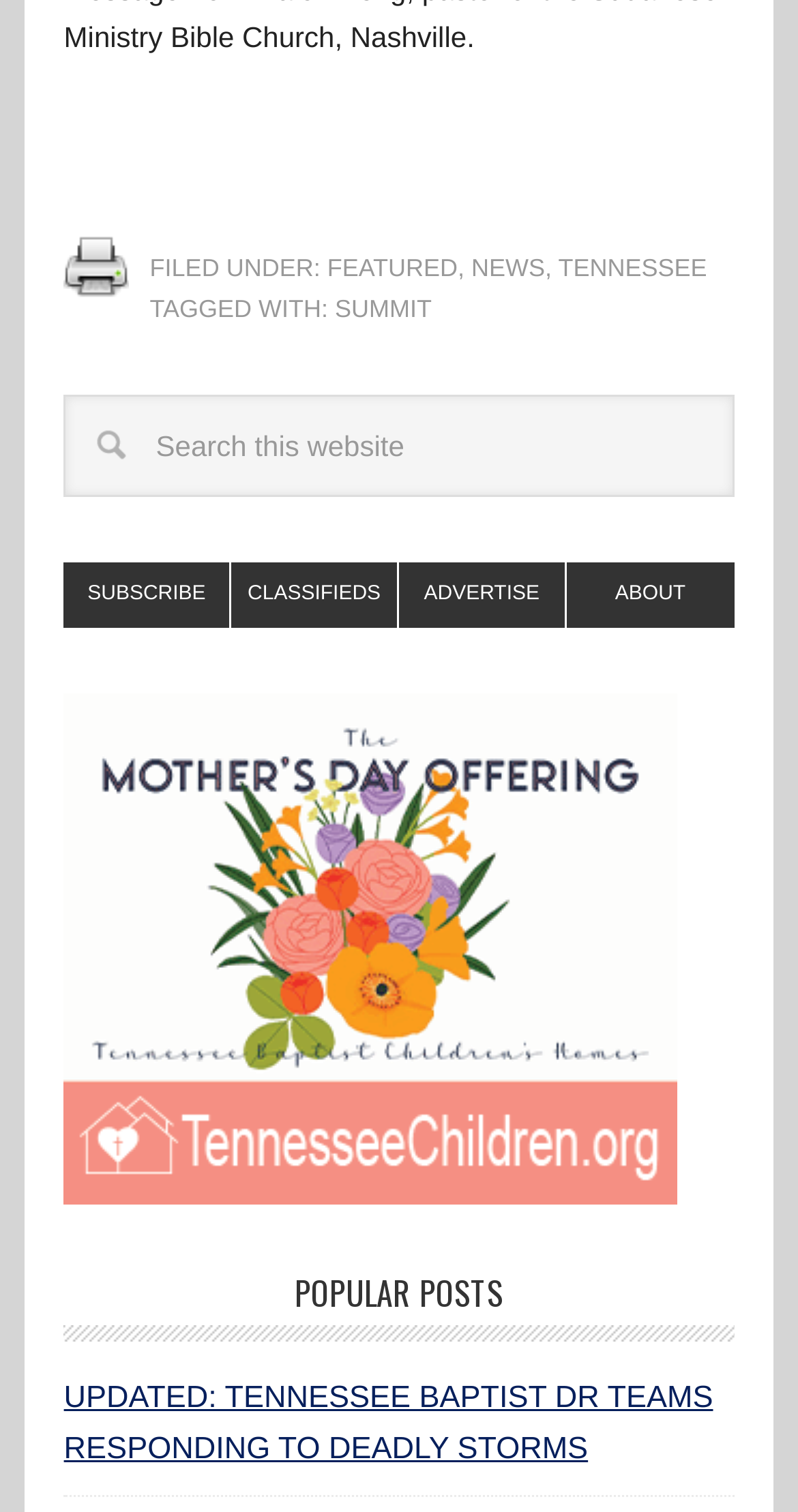Determine the bounding box coordinates for the HTML element mentioned in the following description: "Subscribe". The coordinates should be a list of four floats ranging from 0 to 1, represented as [left, top, right, bottom].

[0.08, 0.372, 0.29, 0.416]